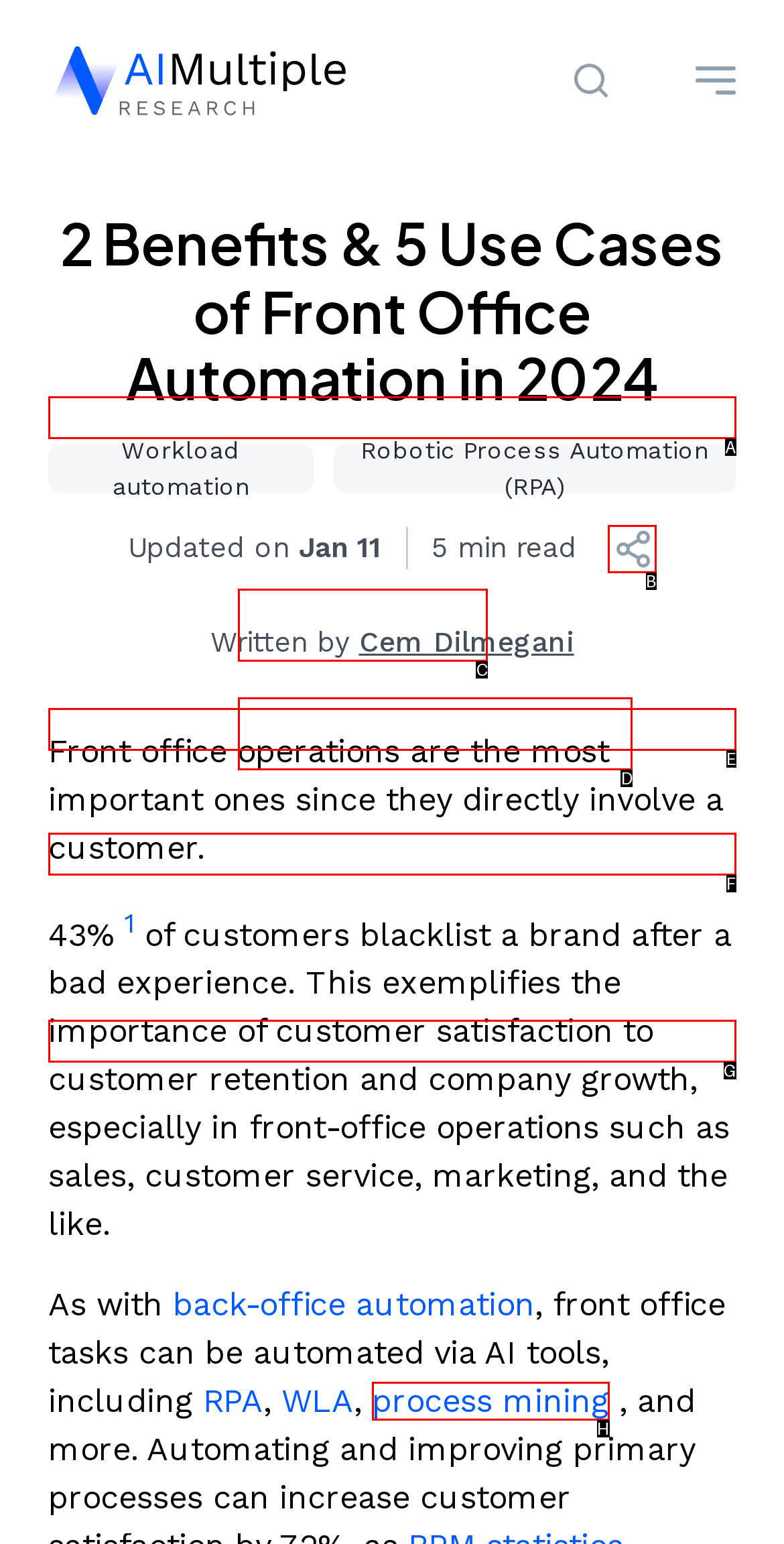Tell me which option I should click to complete the following task: Share the article Answer with the option's letter from the given choices directly.

B